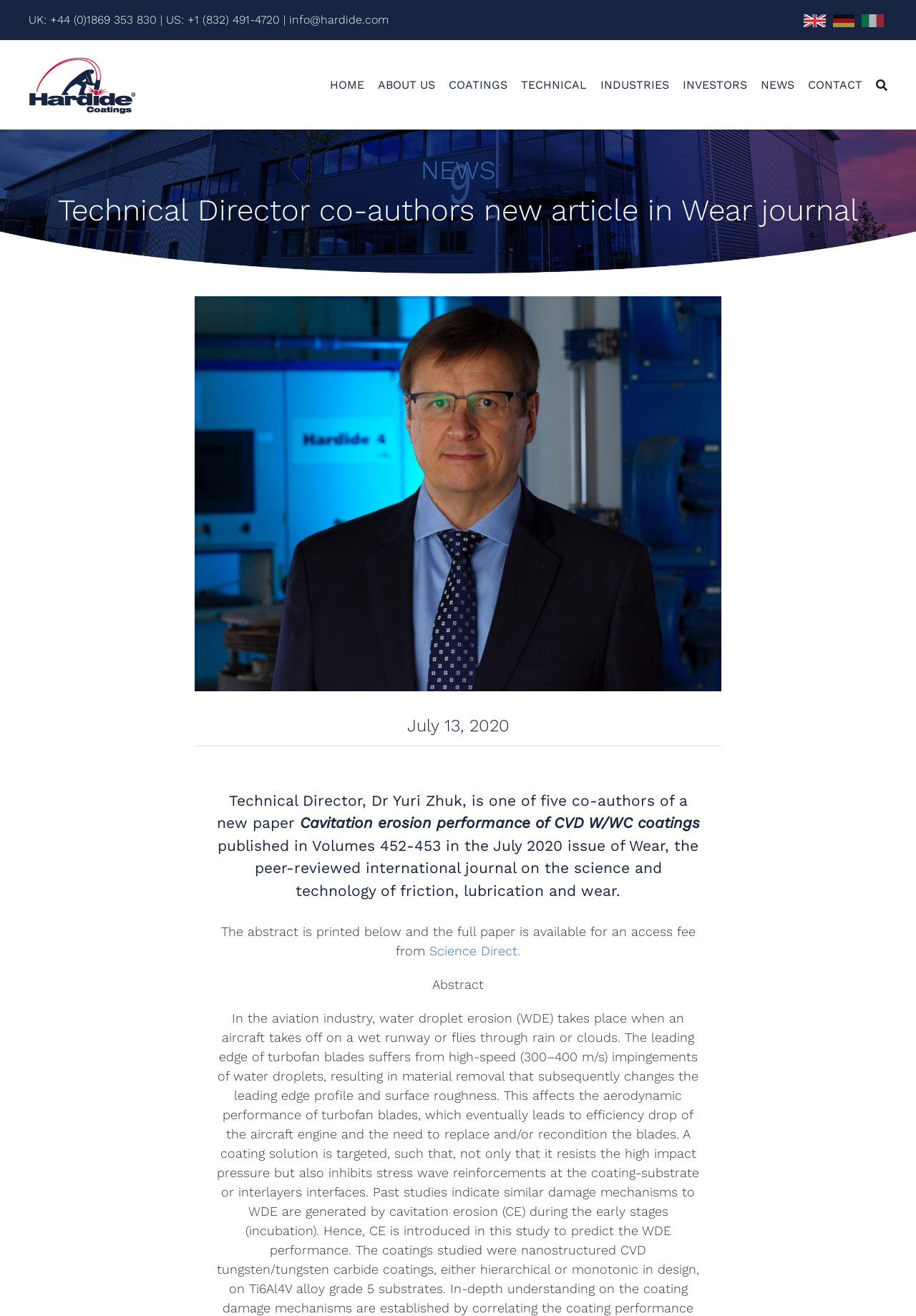Using the details from the image, please elaborate on the following question: Who is the author of the article?

I found the author of the article by looking at the main content section of the webpage, where the author's name is displayed. The author is Dr Yuri Zhuk, who is also the Technical Director.